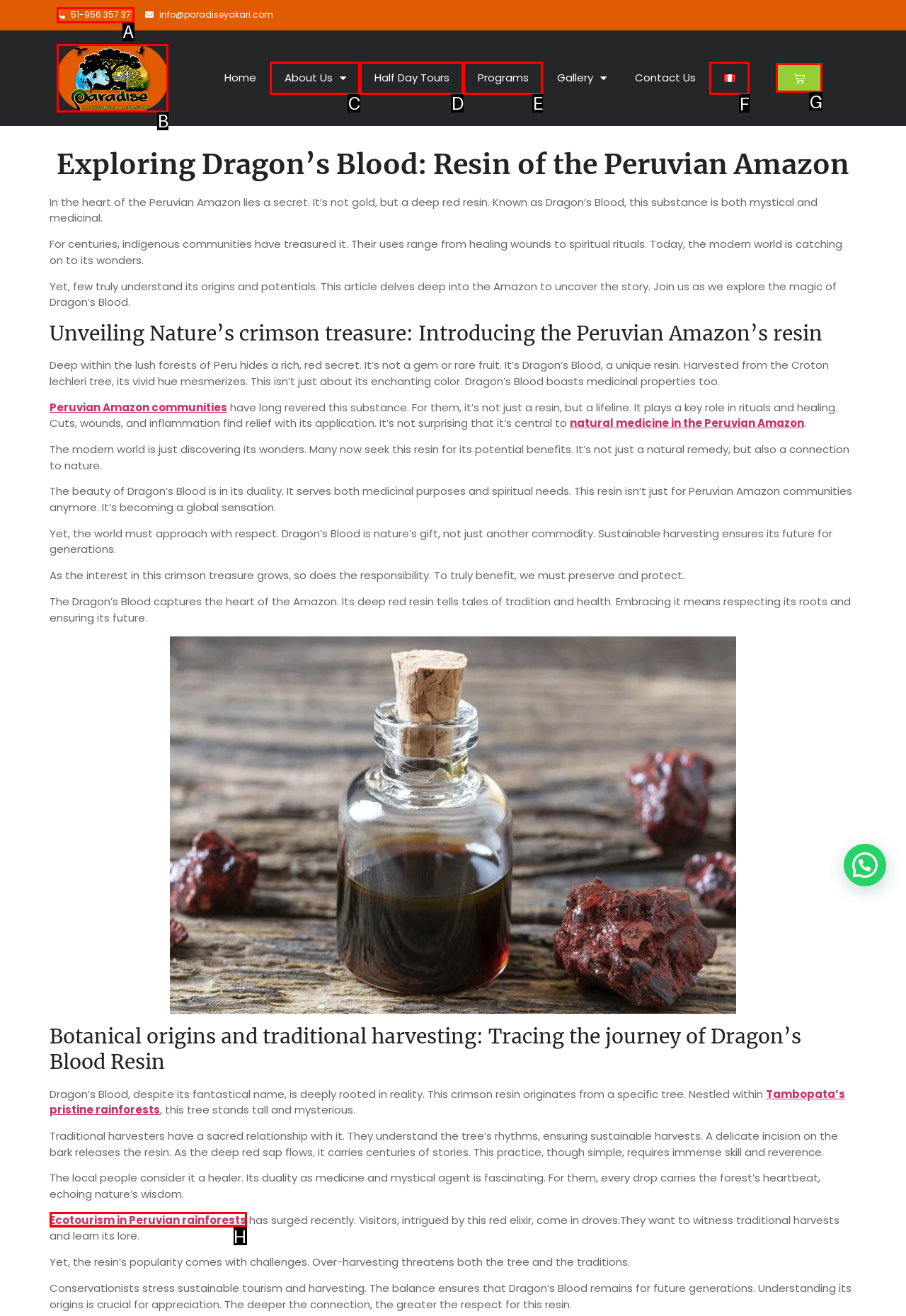Select the right option to accomplish this task: Switch to 'Español'. Reply with the letter corresponding to the correct UI element.

F